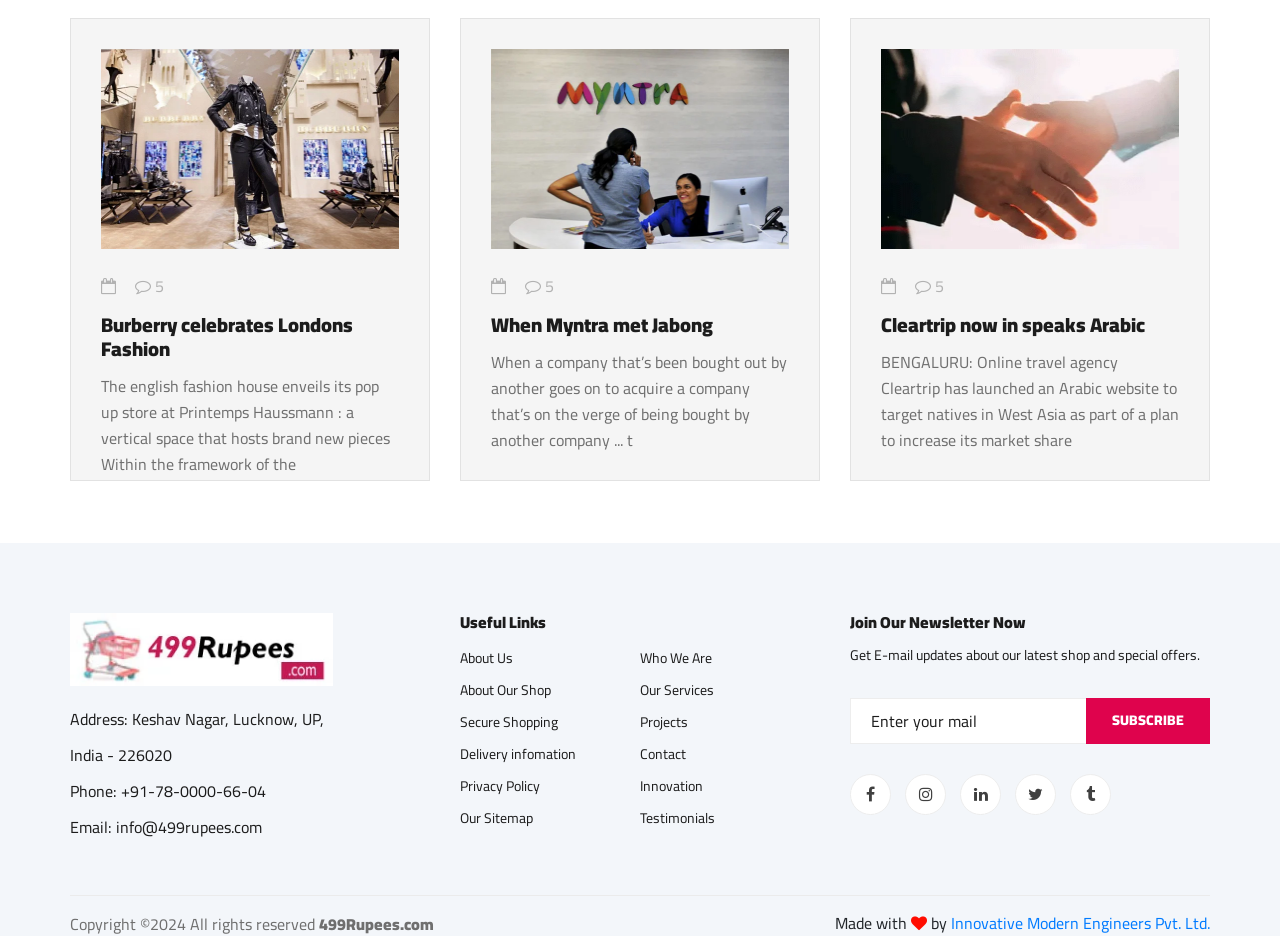Please determine the bounding box coordinates of the element to click in order to execute the following instruction: "View About Pinnacle". The coordinates should be four float numbers between 0 and 1, specified as [left, top, right, bottom].

None